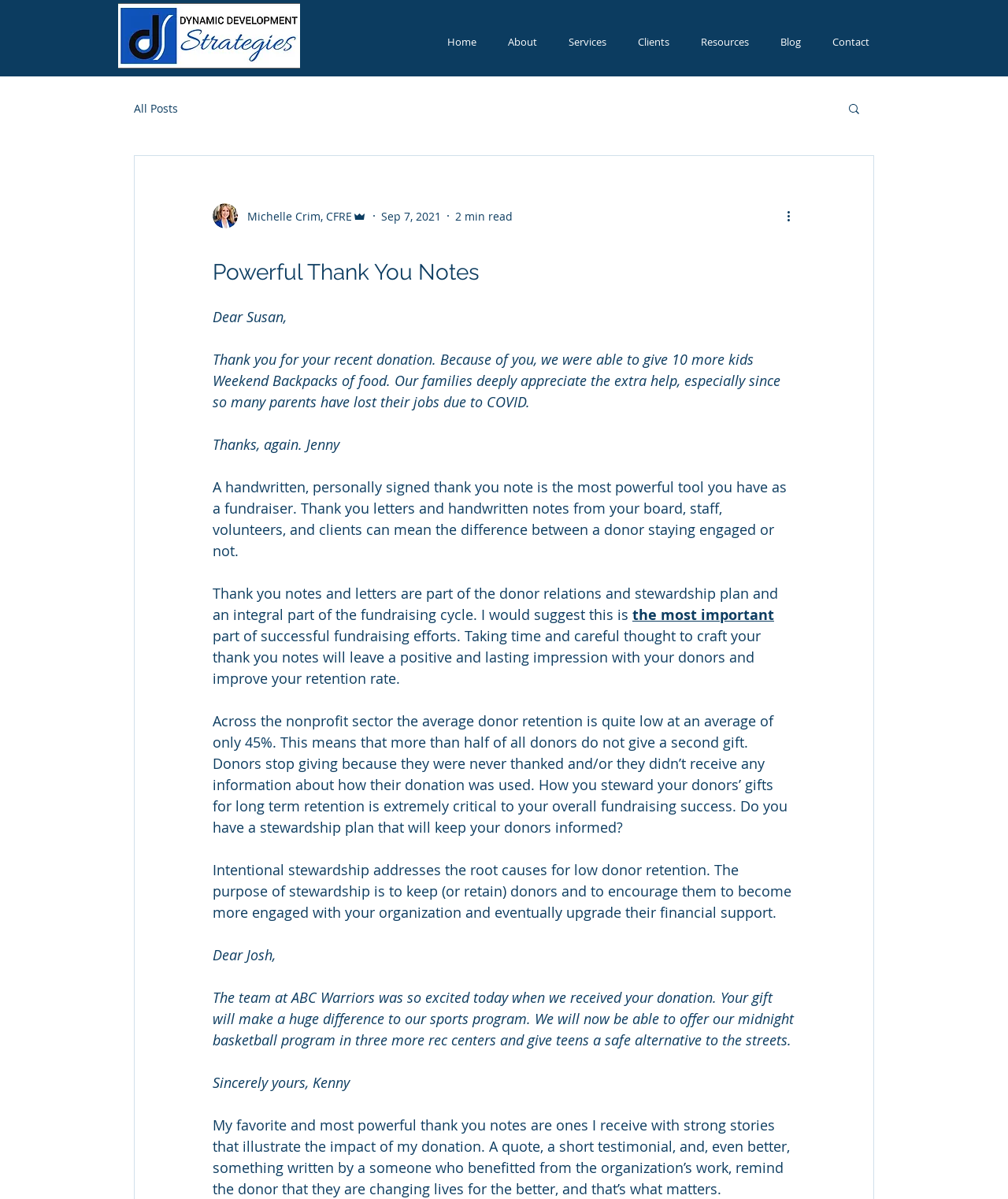Determine the bounding box for the UI element that matches this description: "Portfolio".

None